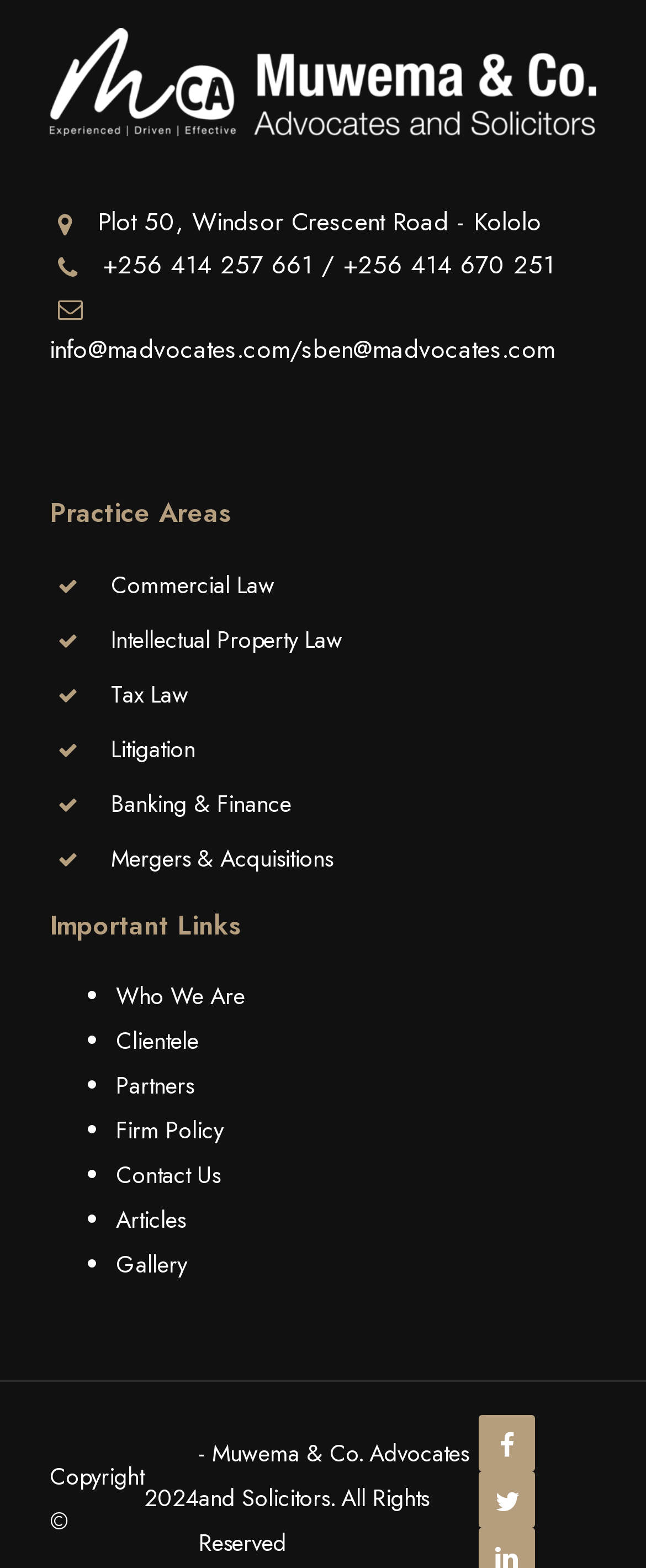Determine the bounding box coordinates for the region that must be clicked to execute the following instruction: "Check Who We Are".

[0.179, 0.624, 0.379, 0.645]